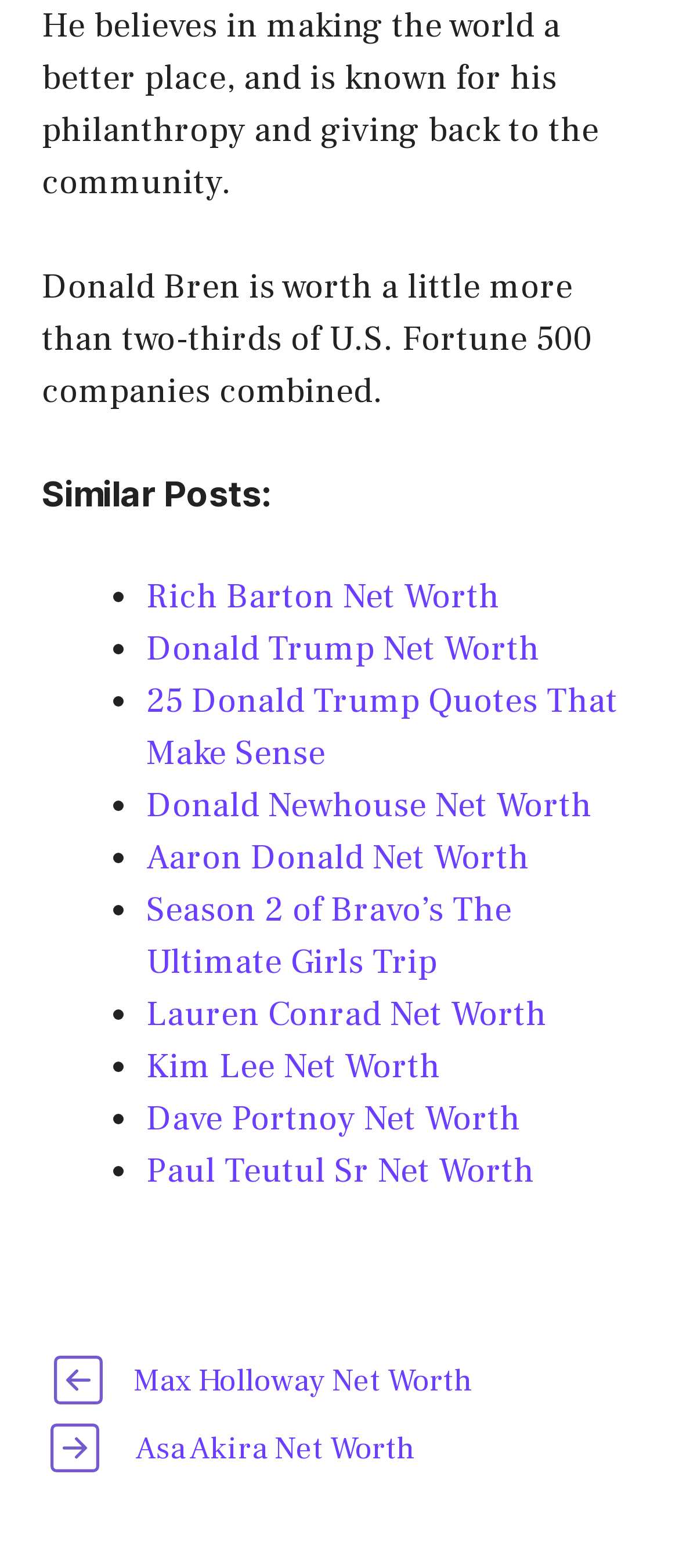Locate the bounding box of the user interface element based on this description: "Max Holloway Net Worth".

[0.197, 0.868, 0.697, 0.894]